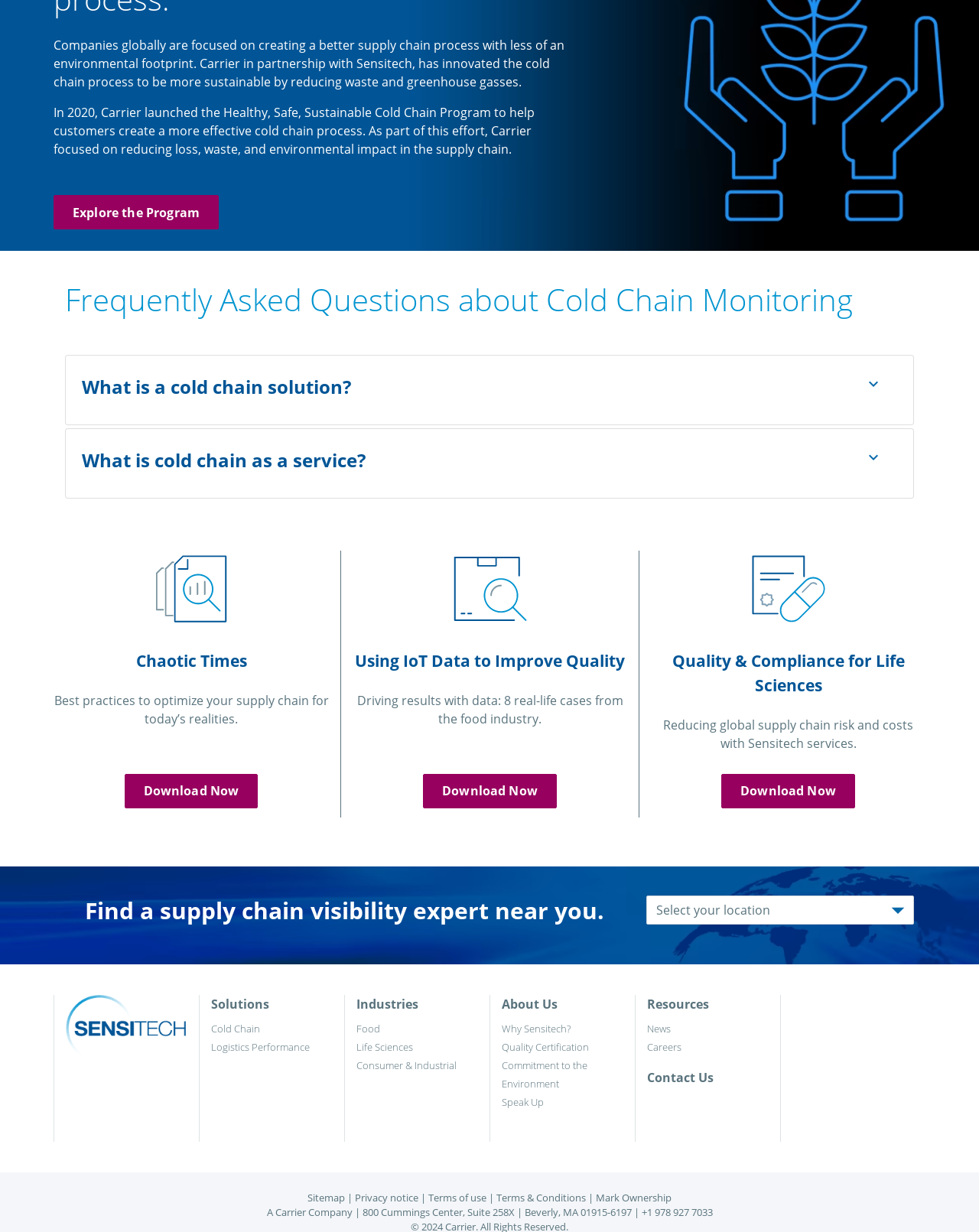Locate the UI element that matches the description Food in the webpage screenshot. Return the bounding box coordinates in the format (top-left x, top-left y, bottom-right x, bottom-right y), with values ranging from 0 to 1.

[0.364, 0.827, 0.488, 0.842]